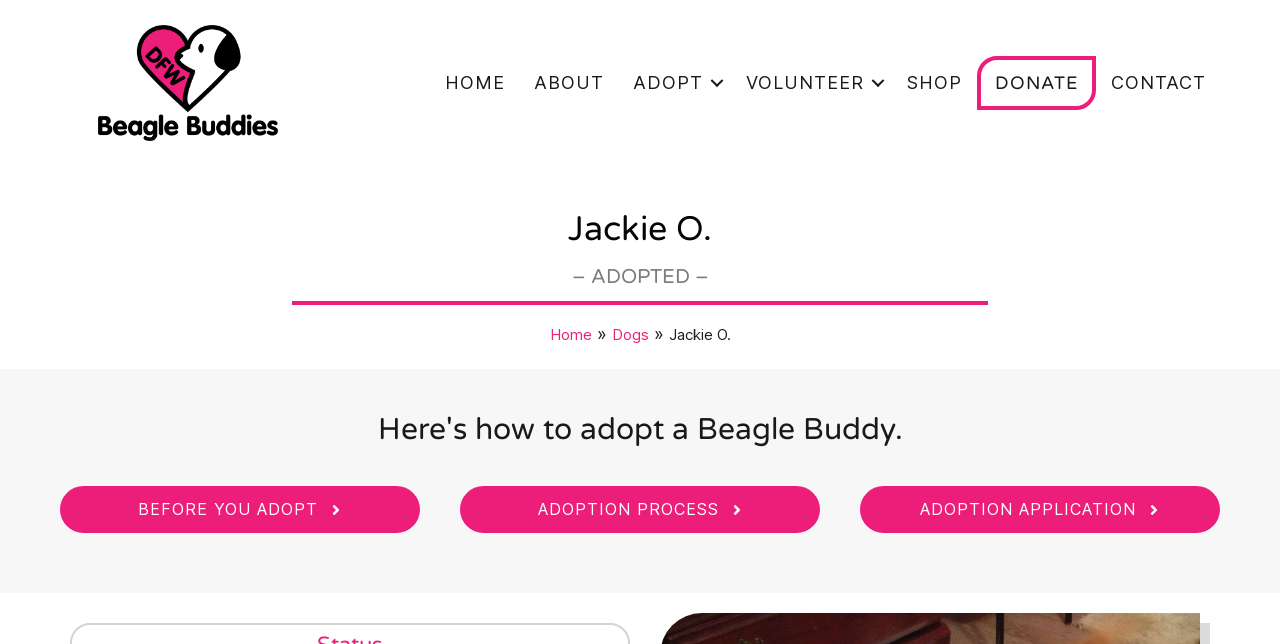Show me the bounding box coordinates of the clickable region to achieve the task as per the instruction: "learn about adoption process".

[0.359, 0.755, 0.641, 0.827]